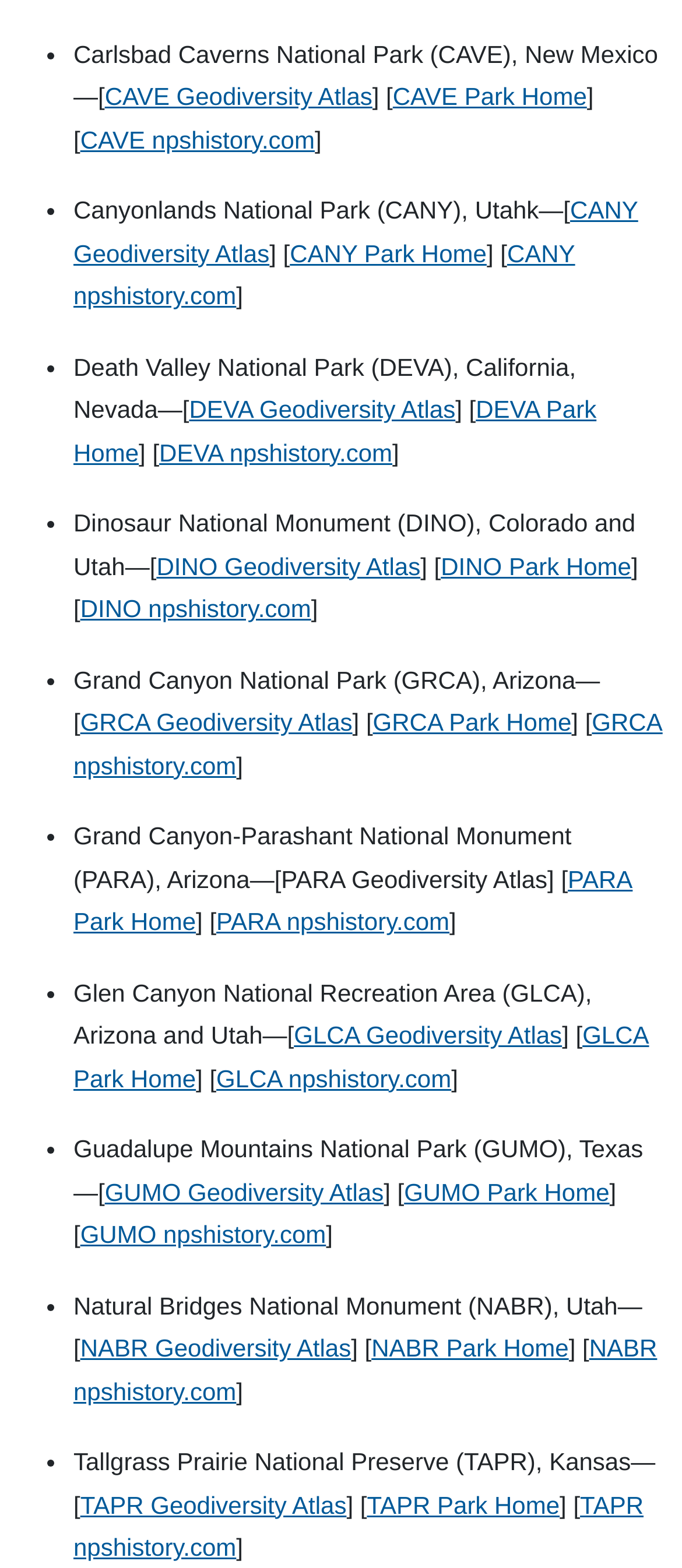Please respond in a single word or phrase: 
What is the state of the last national park listed?

Kansas